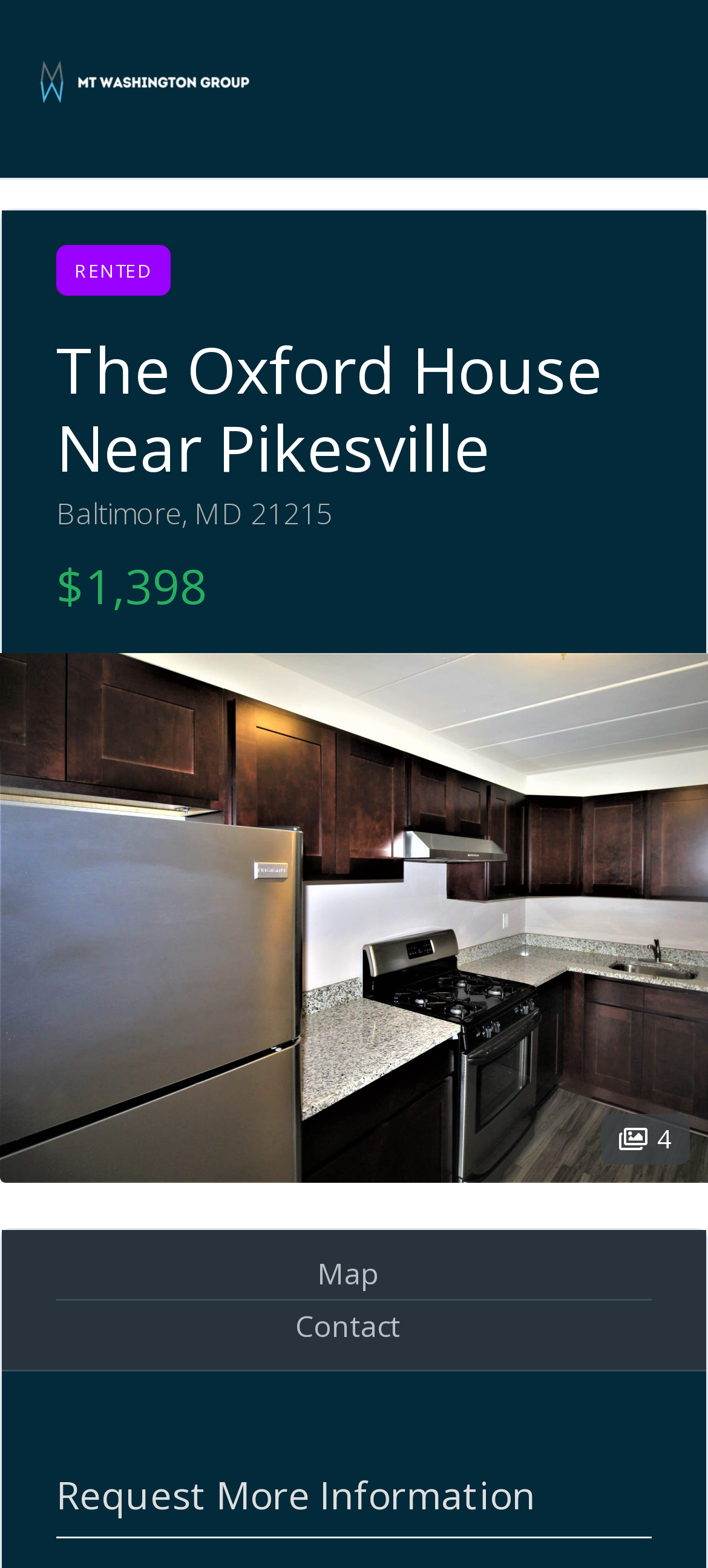Please provide a comprehensive answer to the question below using the information from the image: What is the location of the apartment?

I found the location of the apartment by looking at the static text element that contains the address information, which is 'Baltimore, MD 21215'. This element is located below the apartment name.